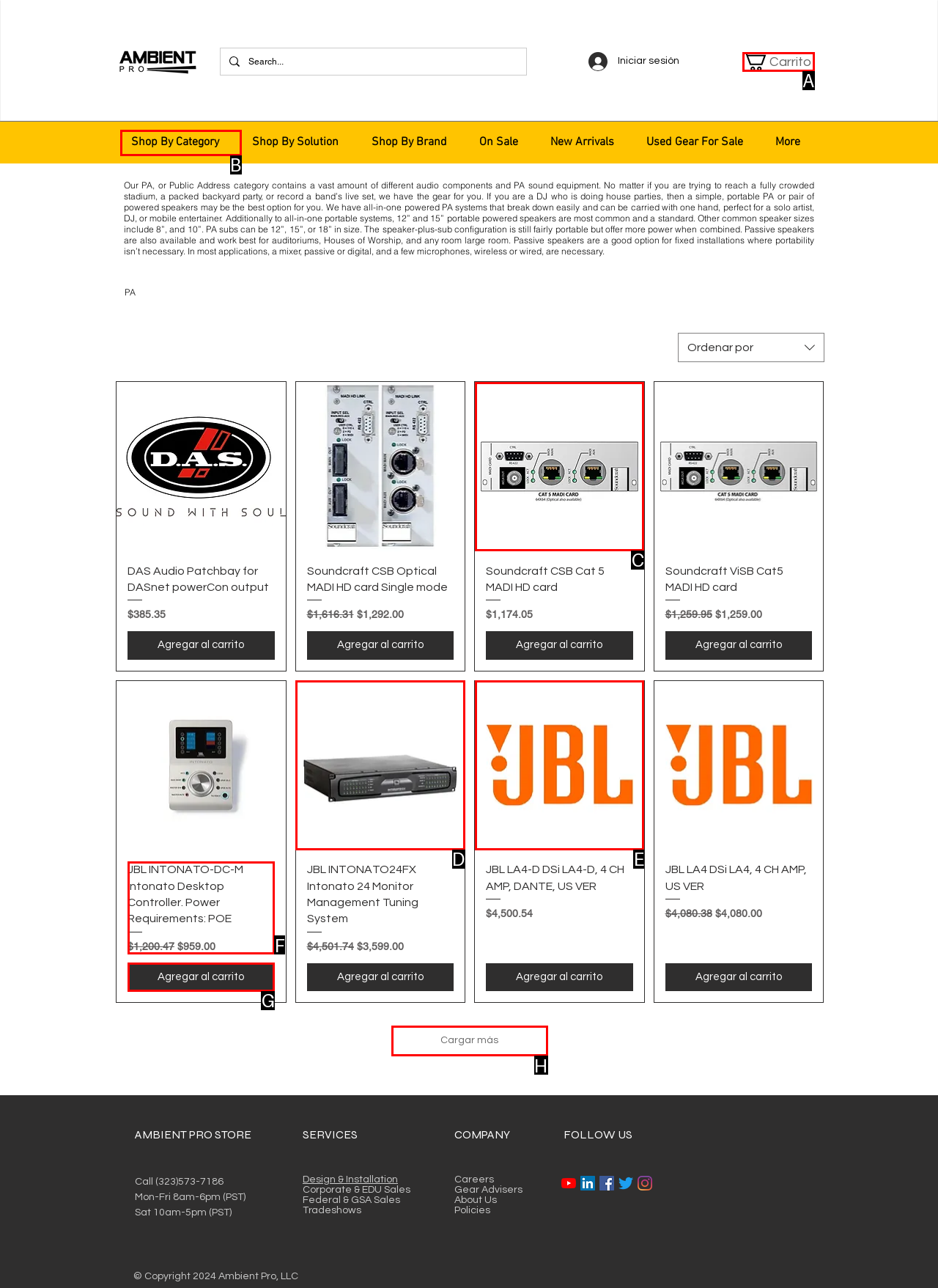Choose the option that best matches the element: Agregar al carrito
Respond with the letter of the correct option.

G